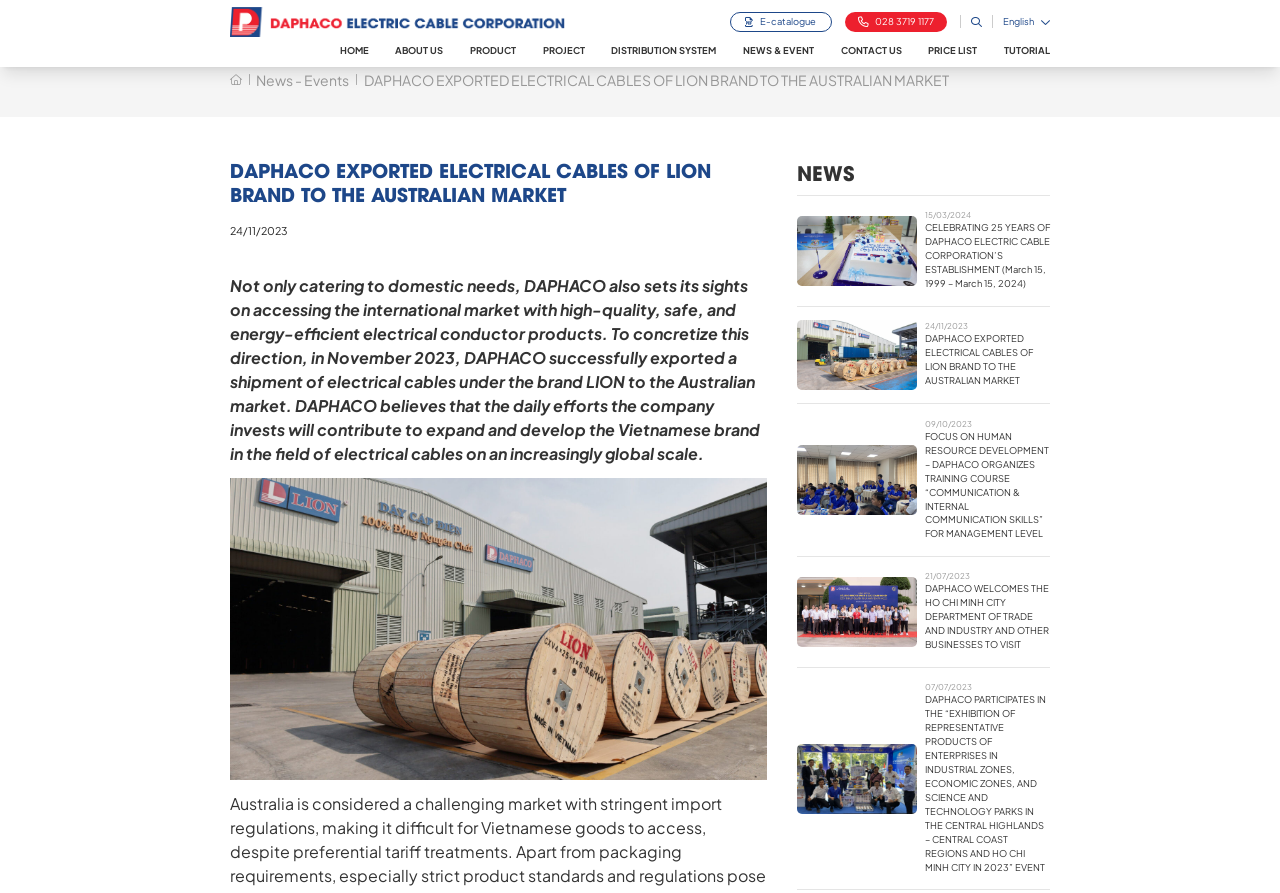Please determine the heading text of this webpage.

DAPHACO EXPORTED ELECTRICAL CABLES OF LION BRAND TO THE AUSTRALIAN MARKET